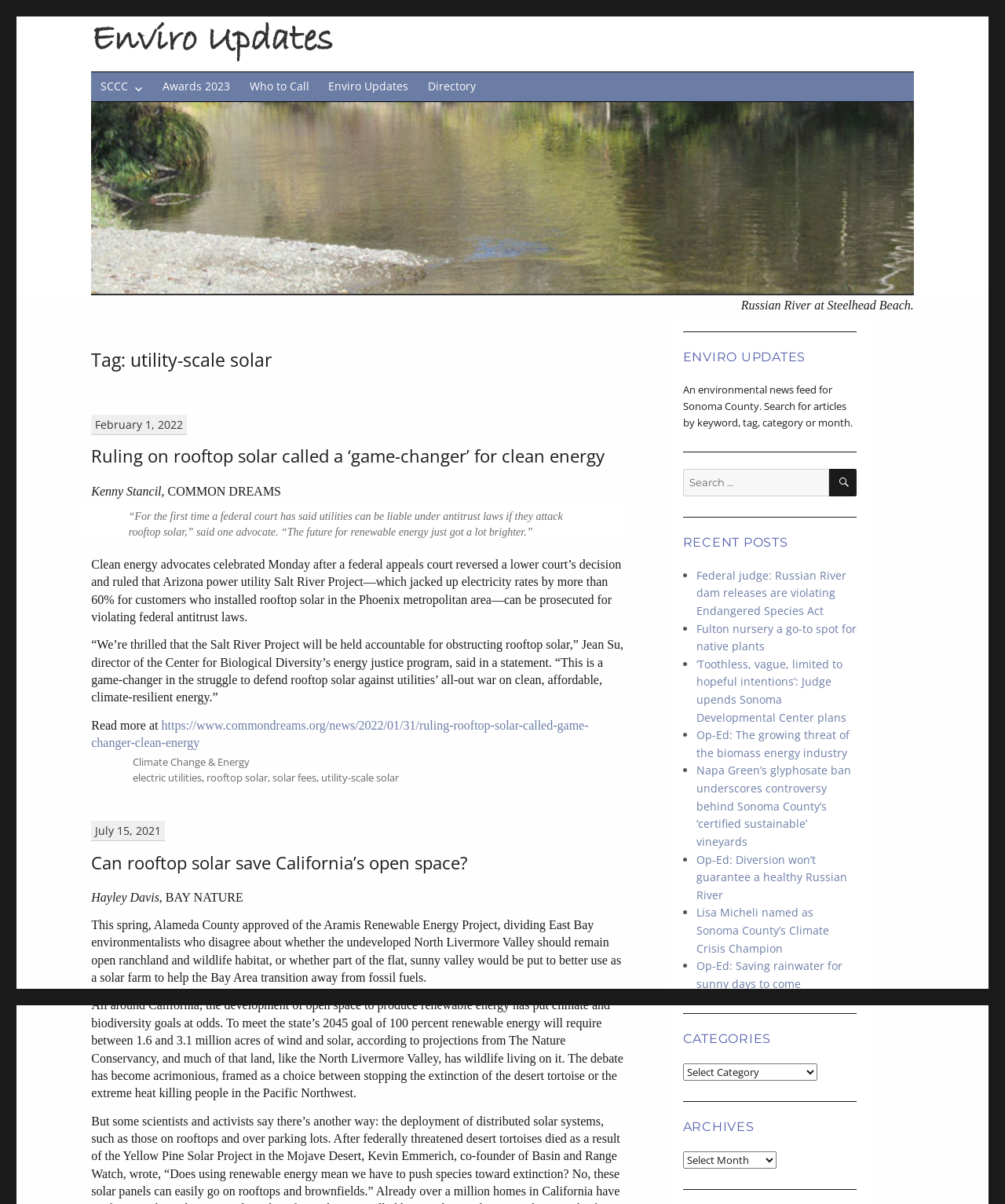Please identify the primary heading of the webpage and give its text content.

Tag: utility-scale solar